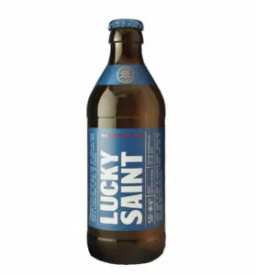Provide a comprehensive description of the image.

The image showcases a bottle of "Lucky Saint," a non-alcoholic lager known for providing a refreshing alternative to traditional beers. The bottle features a distinctive blue label with bold white lettering that reads "LUCKY SAINT," clearly promoting its brand identity. The design emphasizes a clean and modern aesthetic, appealing to those seeking flavorful, alcohol-free options. Lucky Saint is positioned as a satisfying beverage choice, perfect for social gatherings or relaxing moments, allowing consumers to enjoy the taste of beer without the alcohol content.